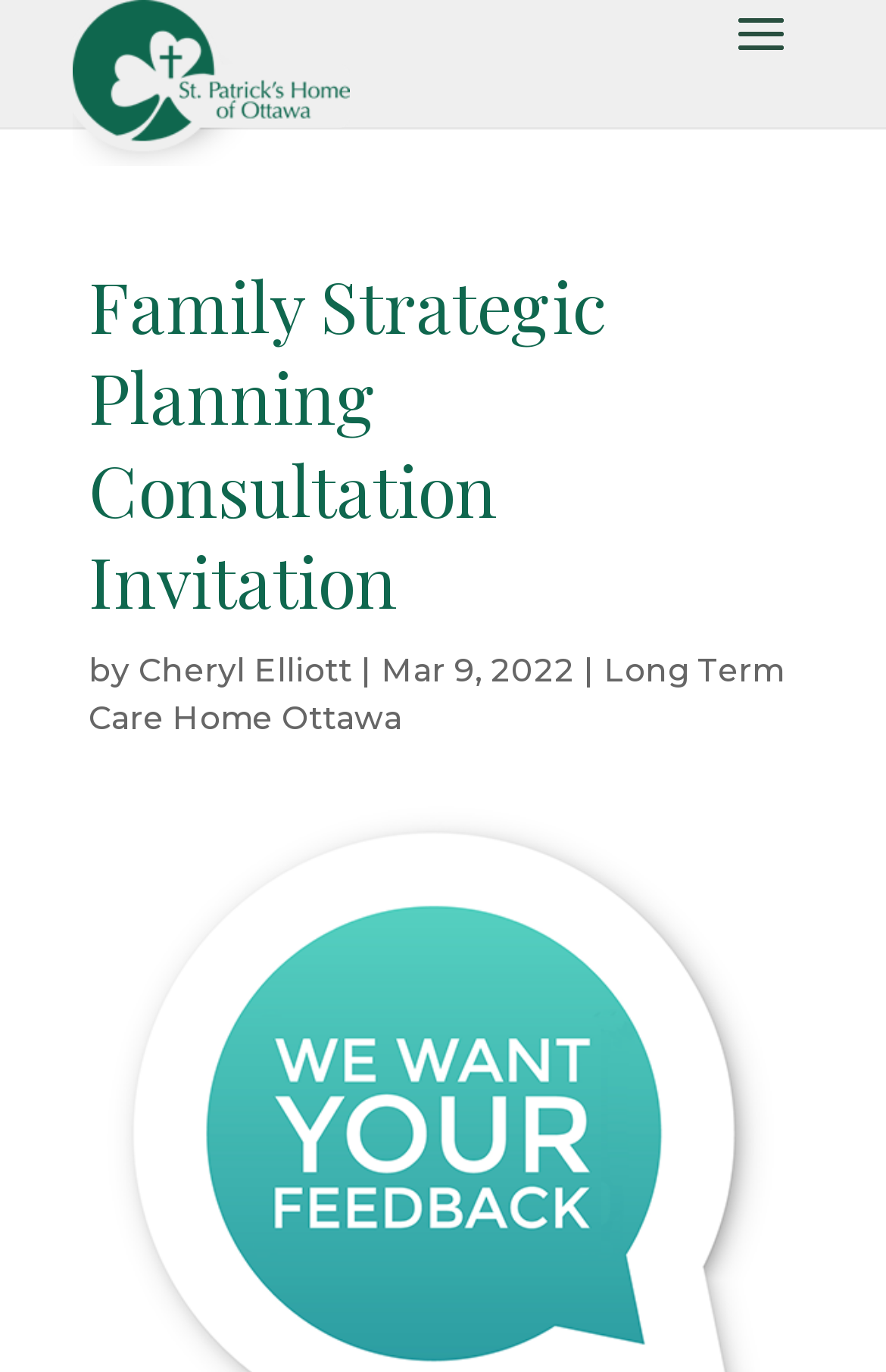What is the name of the long-term care home?
Using the information from the image, provide a comprehensive answer to the question.

I found the answer by looking at the link element with the text 'St. Patrick's Home of Ottawa' which is located at the top of the webpage, indicating that it is the name of the long-term care home.